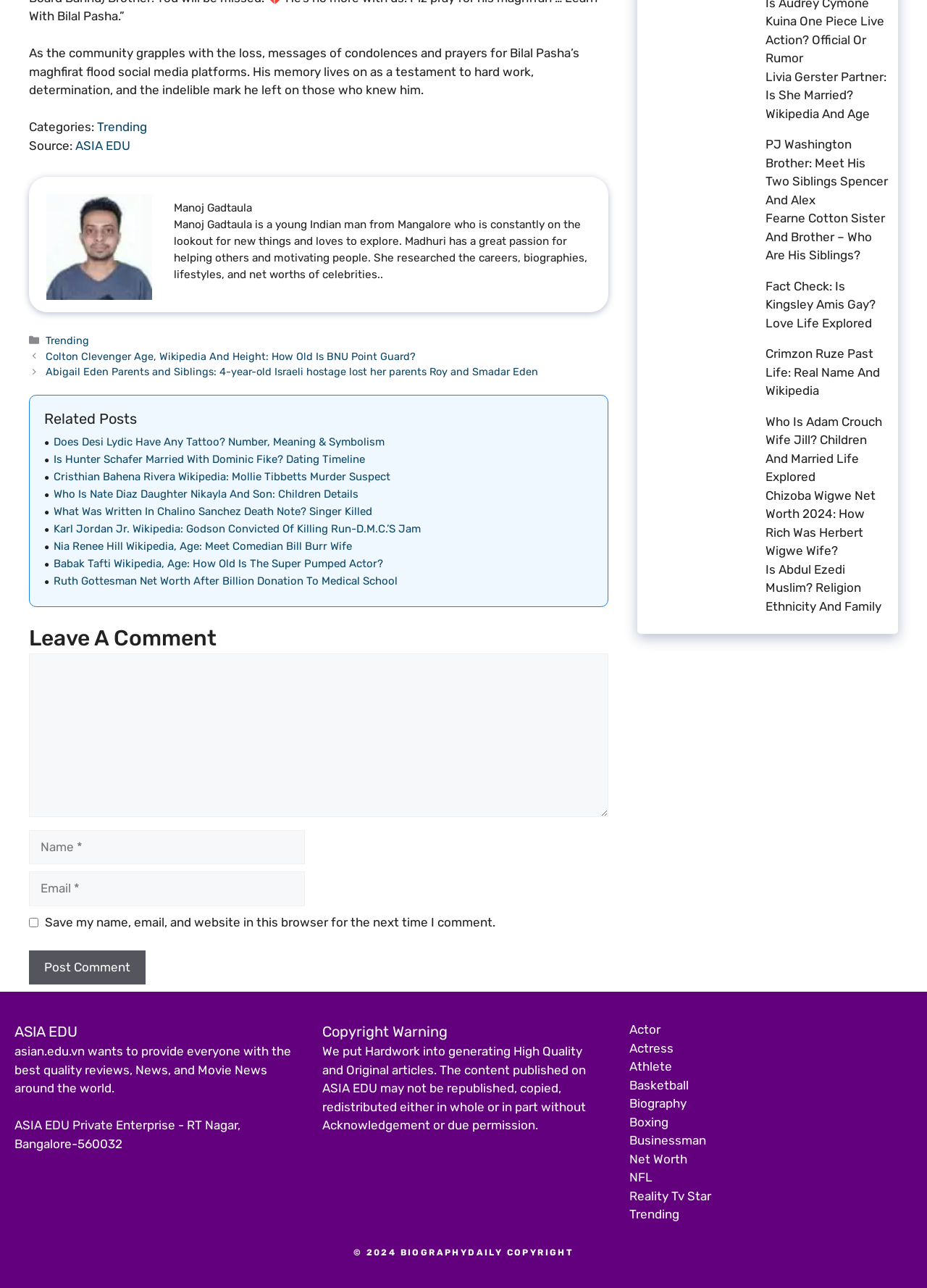Use the information in the screenshot to answer the question comprehensively: What is the name of the person in the image?

I looked at the image element with the description 'Madhuri Shetty' and found that it is an image of a person named Madhuri Shetty.